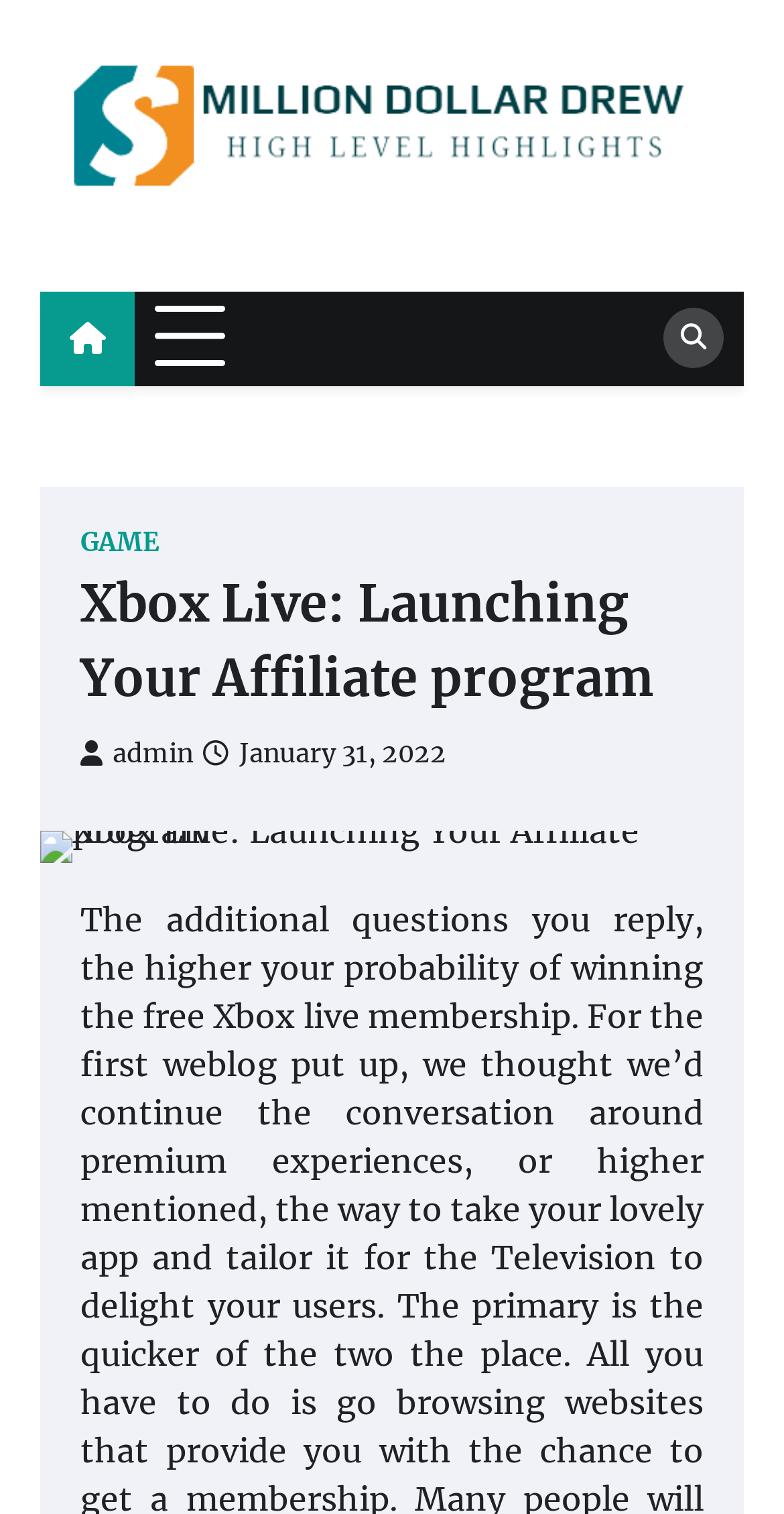Provide a thorough summary of the webpage.

The webpage appears to be a blog post or article about launching an affiliate program on Xbox Live. At the top, there is a header section that contains the title "Xbox Live: Launching Your Affiliate program" and a subtitle "Million Dollar Drew". Below the title, there is a section with the text "High Level Highlights". 

To the right of the "High Level Highlights" text, there is a button that is not expanded. Below the button, there is a link with a font awesome icon, which is likely a social media or sharing link. 

On the left side of the page, there is a navigation menu or sidebar with links to other sections or categories, including "GAME". The main content of the page is divided into sections, with a heading that matches the title of the page. 

At the bottom of the page, there is a footer section that contains information about the author or administrator, marked with a font awesome icon, and the date of publication, January 31, 2022. There are also several images on the page, including one with the title of the page and another with the author's name, "Million Dollar Drew".